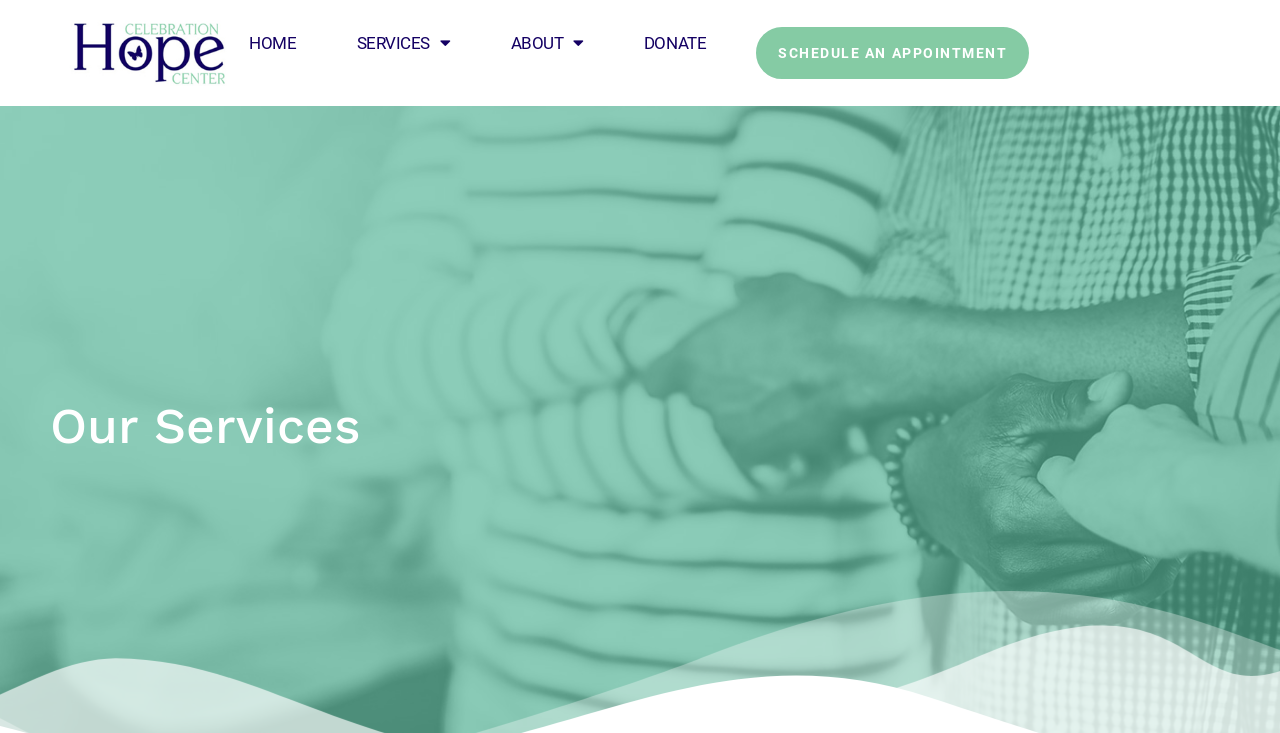How many menu toggles are there?
Refer to the image and answer the question using a single word or phrase.

2